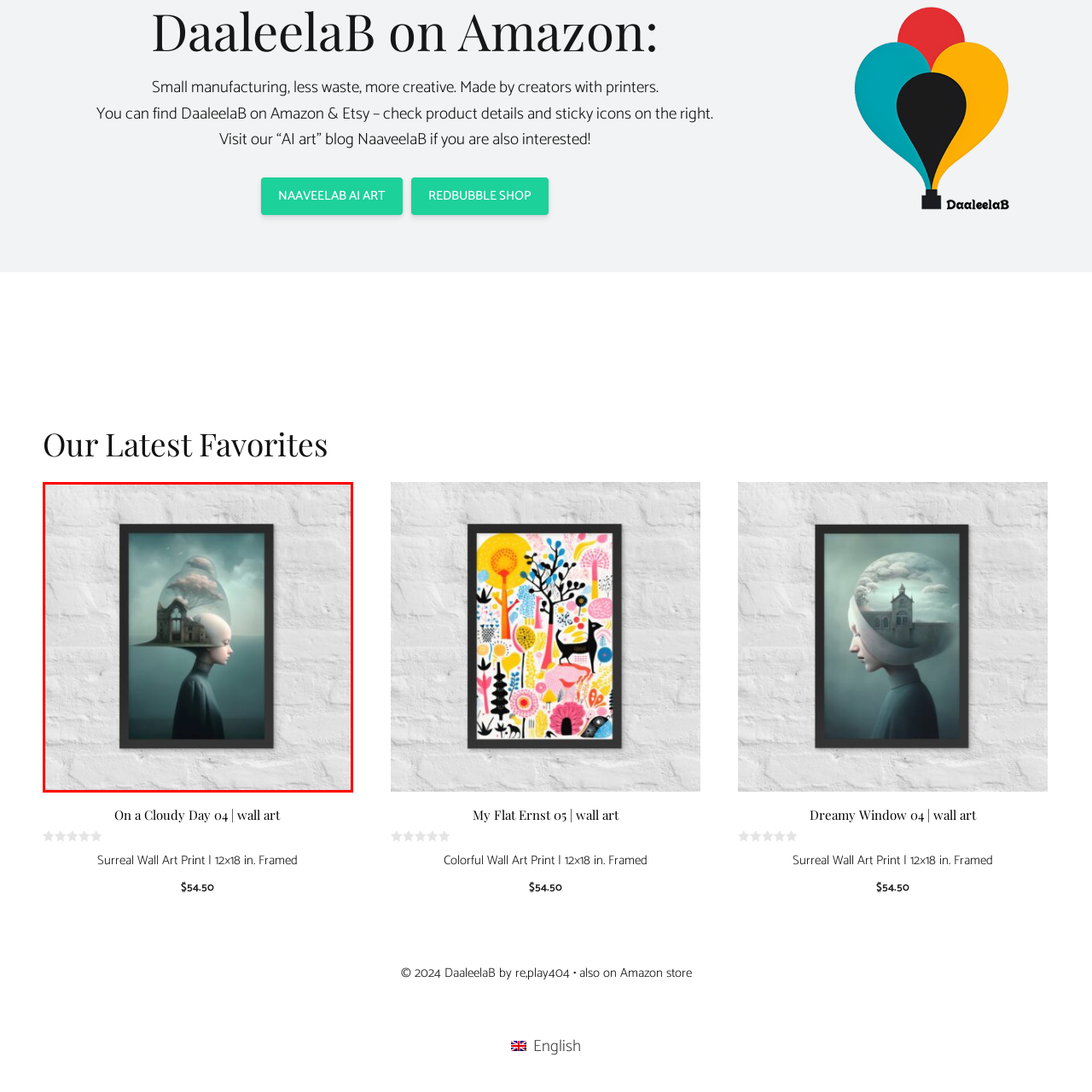What is the dominant color palette of the artwork?  
Pay attention to the image within the red frame and give a detailed answer based on your observations from the image.

The caption describes the color palette of the artwork as 'subdued' and 'dominated by soft blues and muted earth tones', which creates a tranquil and serene atmosphere.